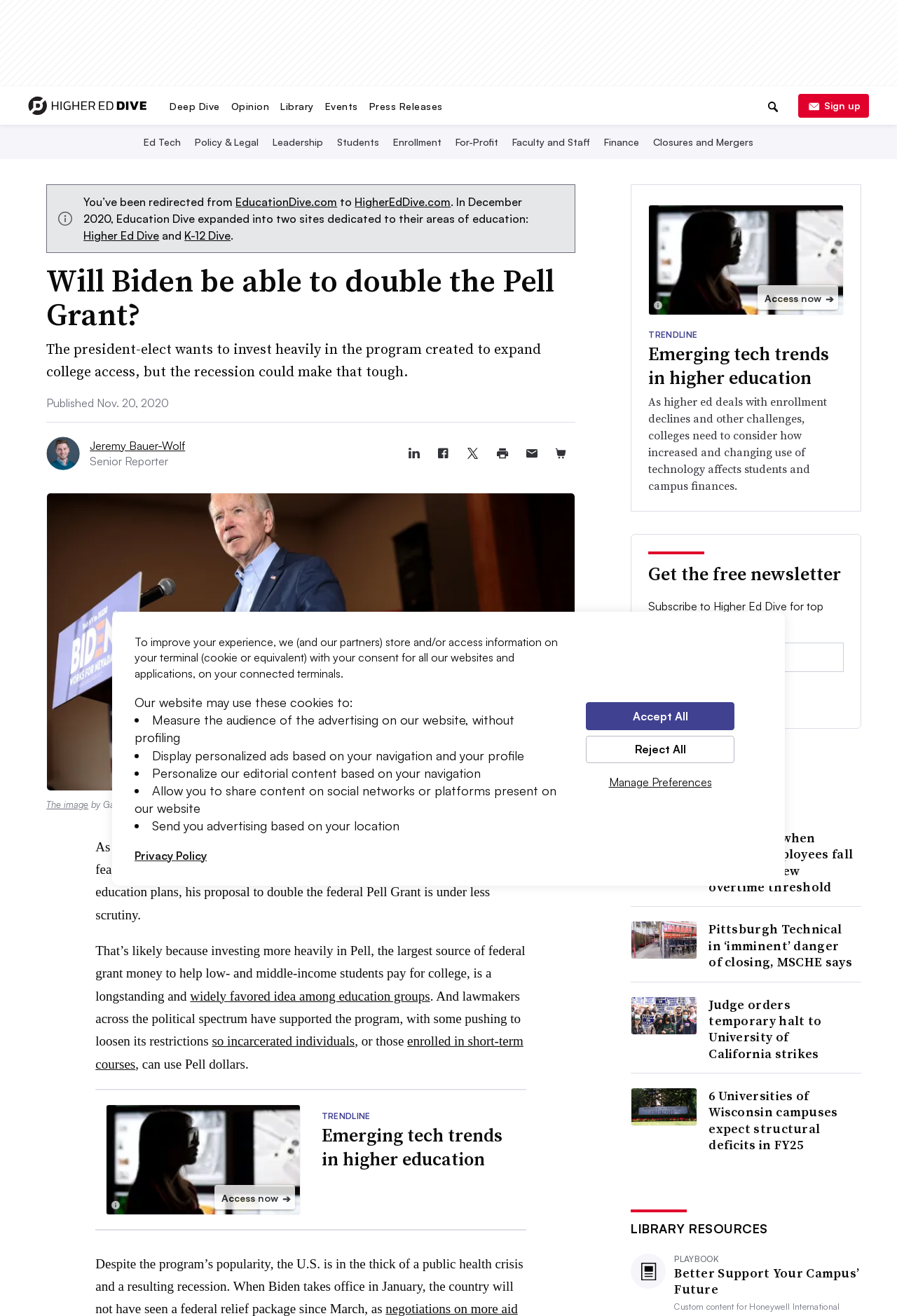Show the bounding box coordinates of the element that should be clicked to complete the task: "Search for something".

[0.363, 0.065, 0.609, 0.085]